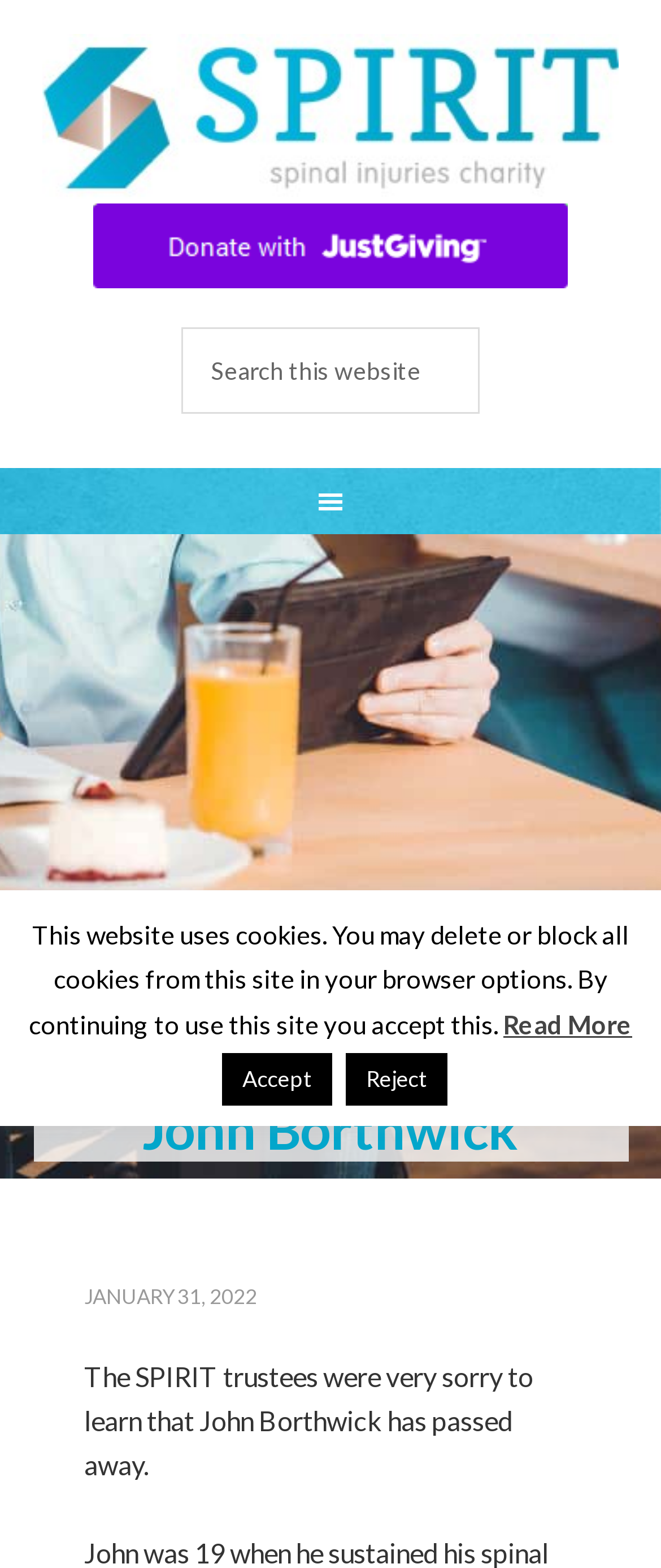Can you give a detailed response to the following question using the information from the image? What is the type of injury John Borthwick sustained?

The question is asking about the type of injury John Borthwick sustained, which is mentioned in the meta description as 'spinal cord injury in a diving accident'.